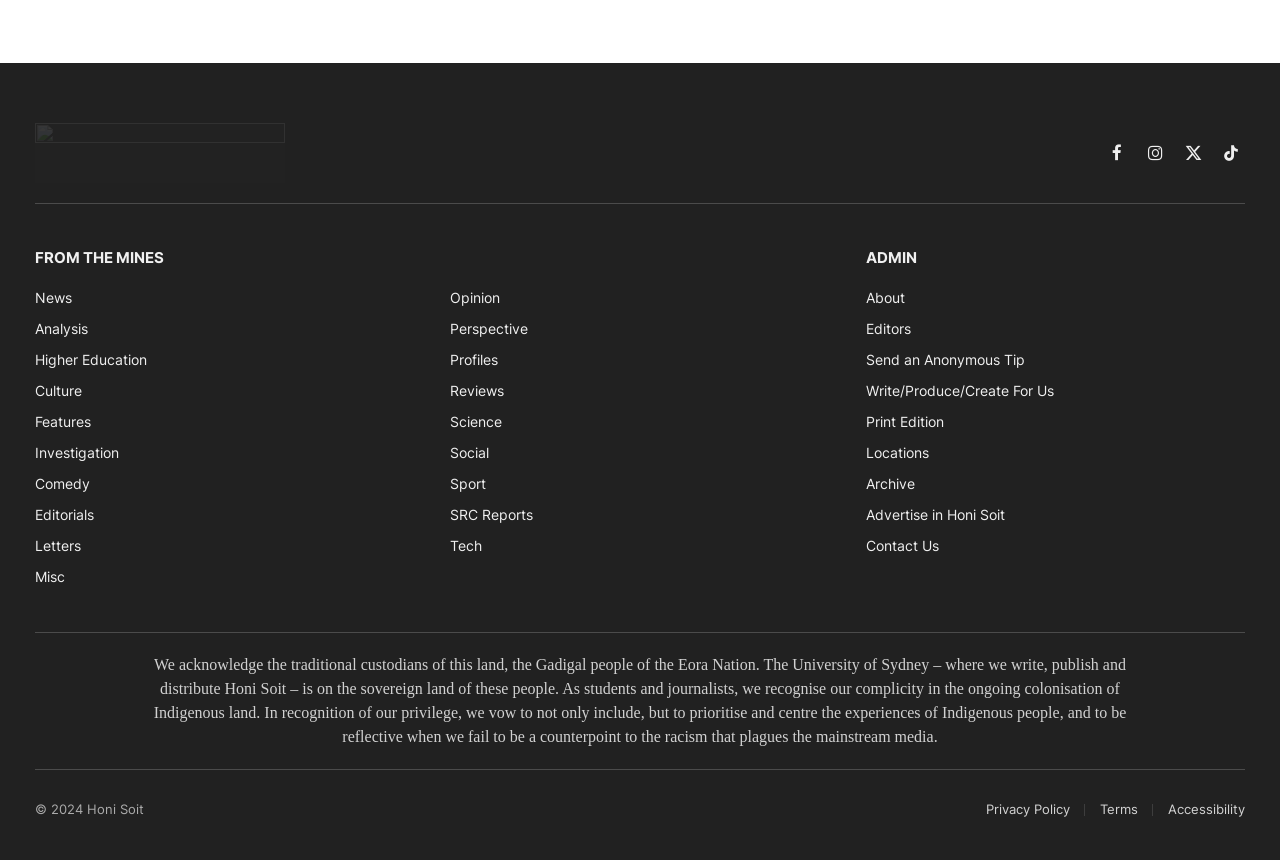Reply to the question with a brief word or phrase: What is the theme of the section under 'FROM THE MINES'?

News and articles